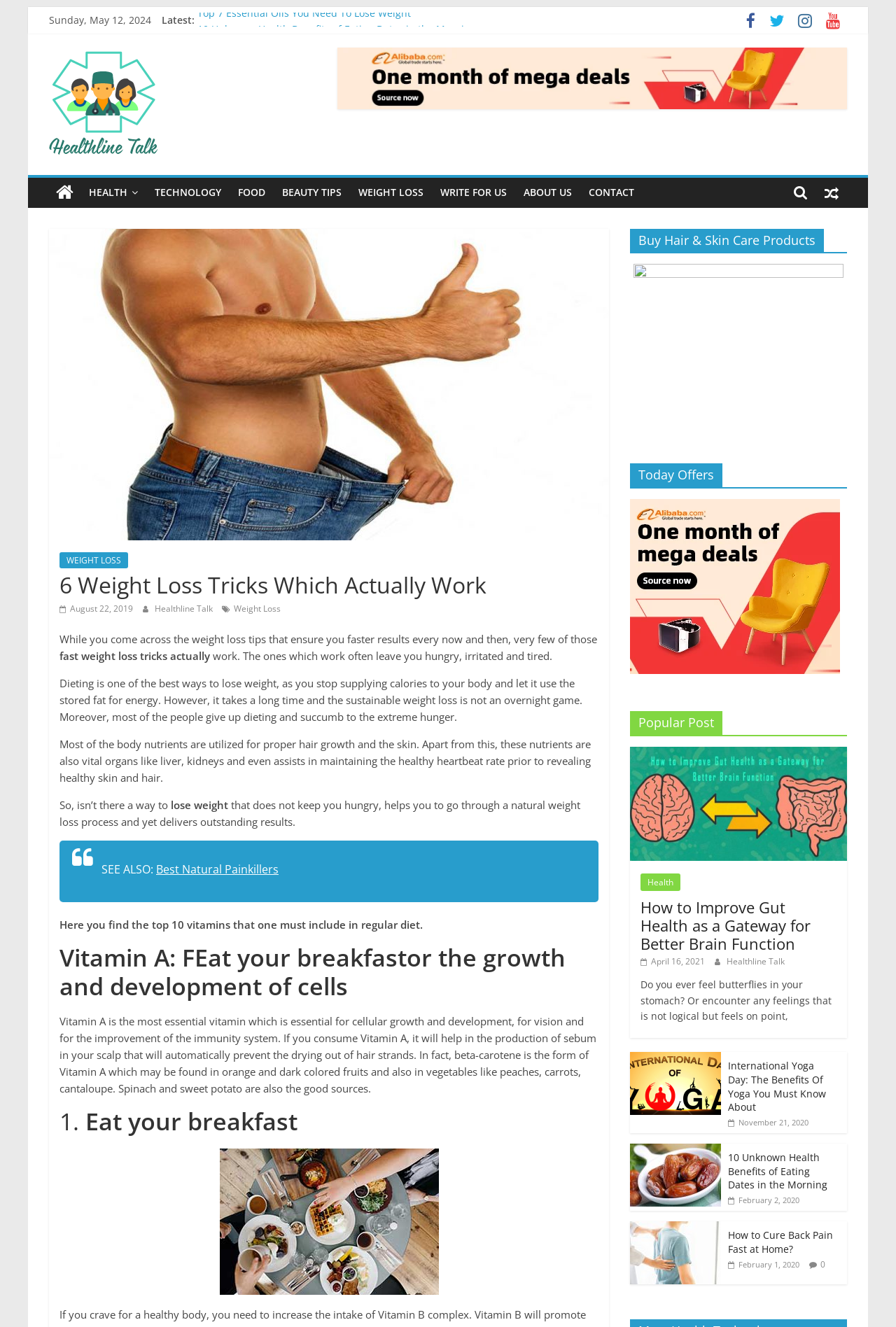Determine the bounding box coordinates of the region to click in order to accomplish the following instruction: "Click on the 'Weight Loss Tricks' link". Provide the coordinates as four float numbers between 0 and 1, specifically [left, top, right, bottom].

[0.055, 0.173, 0.68, 0.184]